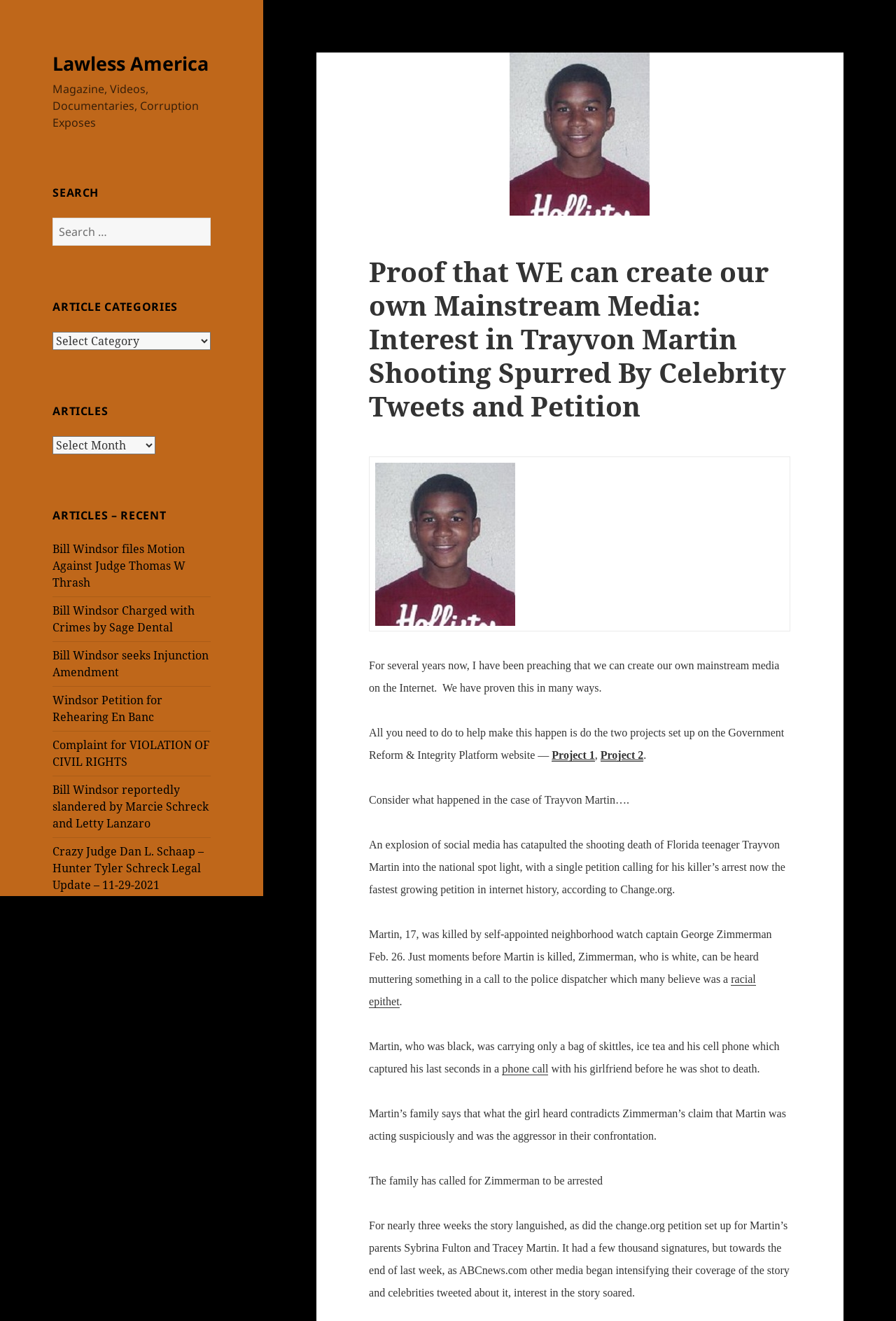Find the bounding box of the UI element described as: "Bill Windsor seeks Injunction Amendment". The bounding box coordinates should be given as four float values between 0 and 1, i.e., [left, top, right, bottom].

[0.059, 0.49, 0.233, 0.515]